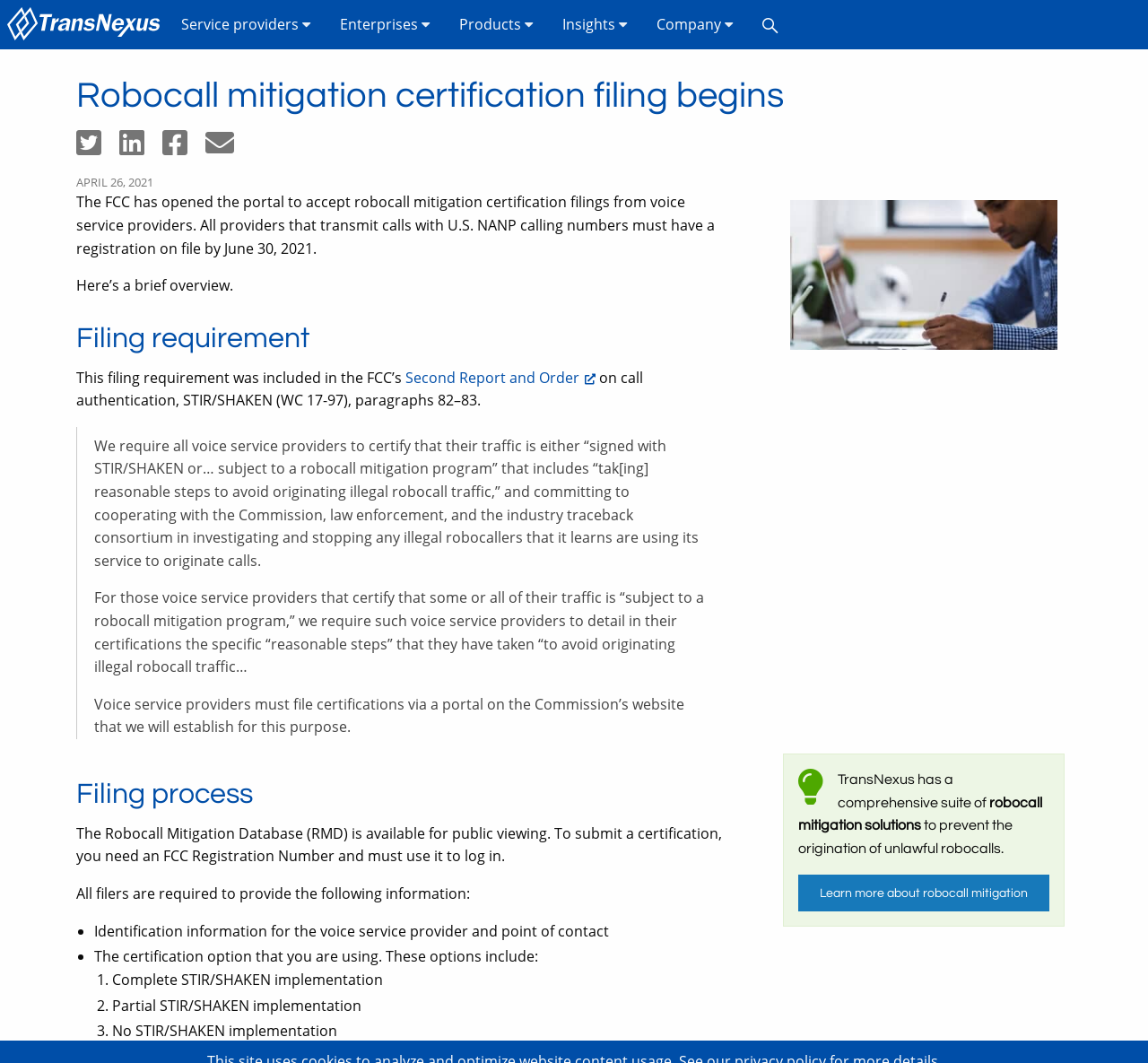What is required for voice service providers to file certifications?
Offer a detailed and full explanation in response to the question.

According to the webpage, voice service providers need an FCC Registration Number to log in and submit their certifications, which is a requirement for filing.